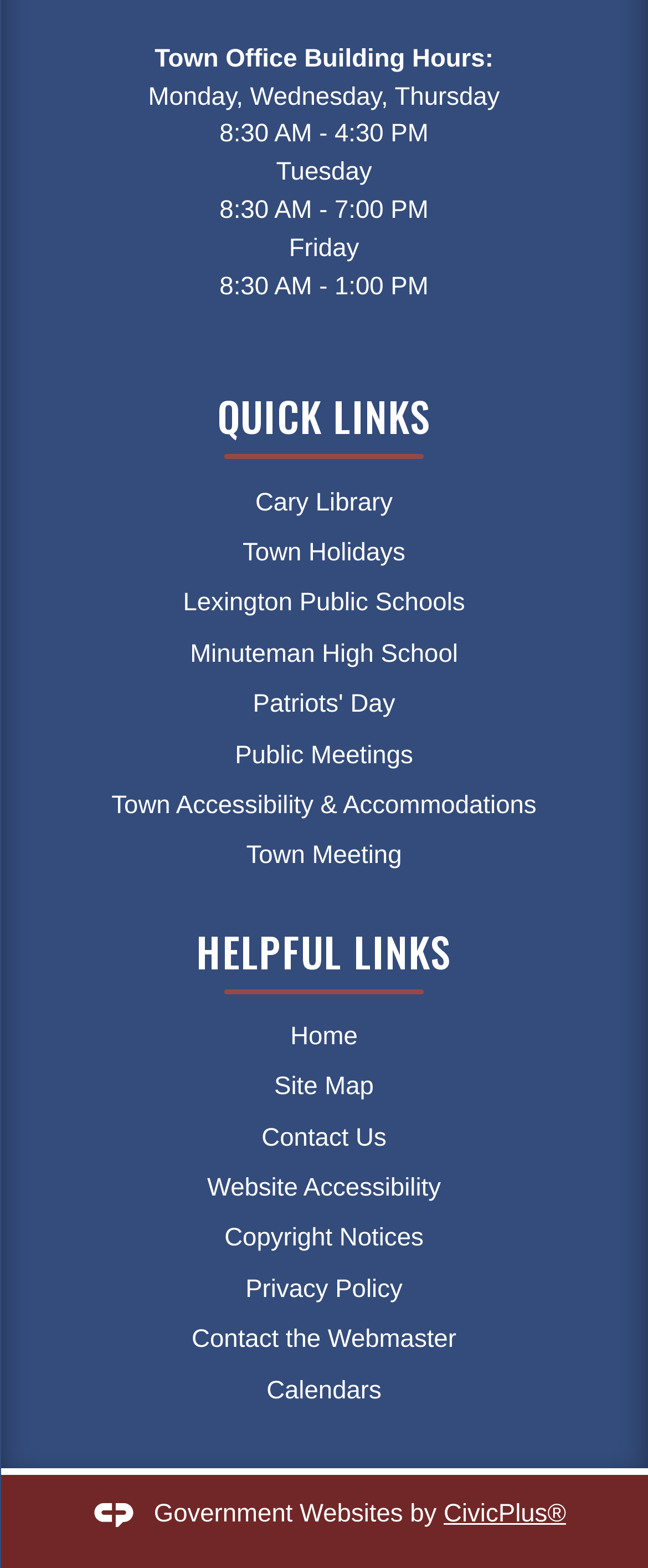Highlight the bounding box coordinates of the element that should be clicked to carry out the following instruction: "View town office building hours". The coordinates must be given as four float numbers ranging from 0 to 1, i.e., [left, top, right, bottom].

[0.239, 0.028, 0.761, 0.047]